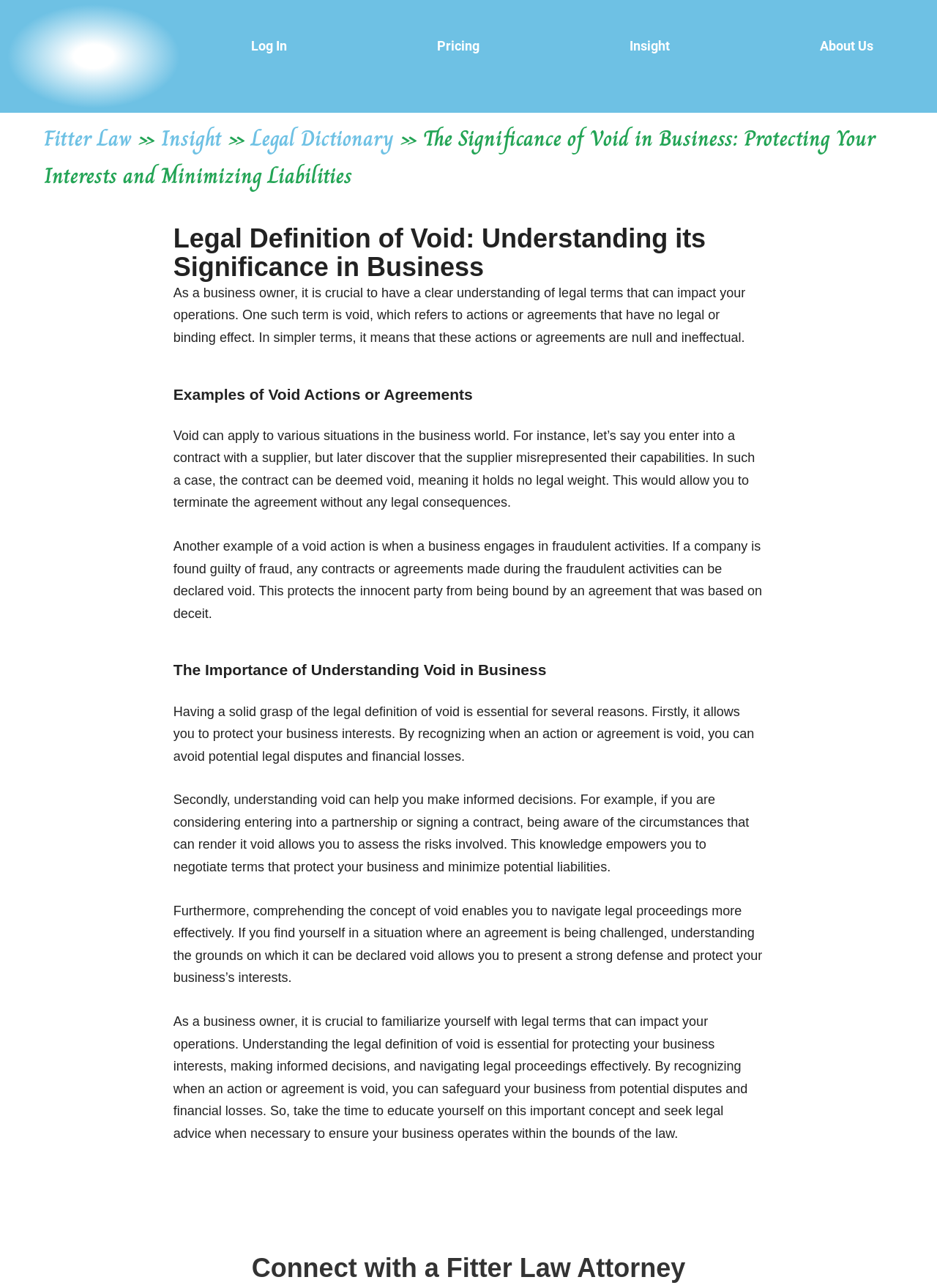Locate the coordinates of the bounding box for the clickable region that fulfills this instruction: "View pricing information".

[0.406, 0.023, 0.572, 0.049]